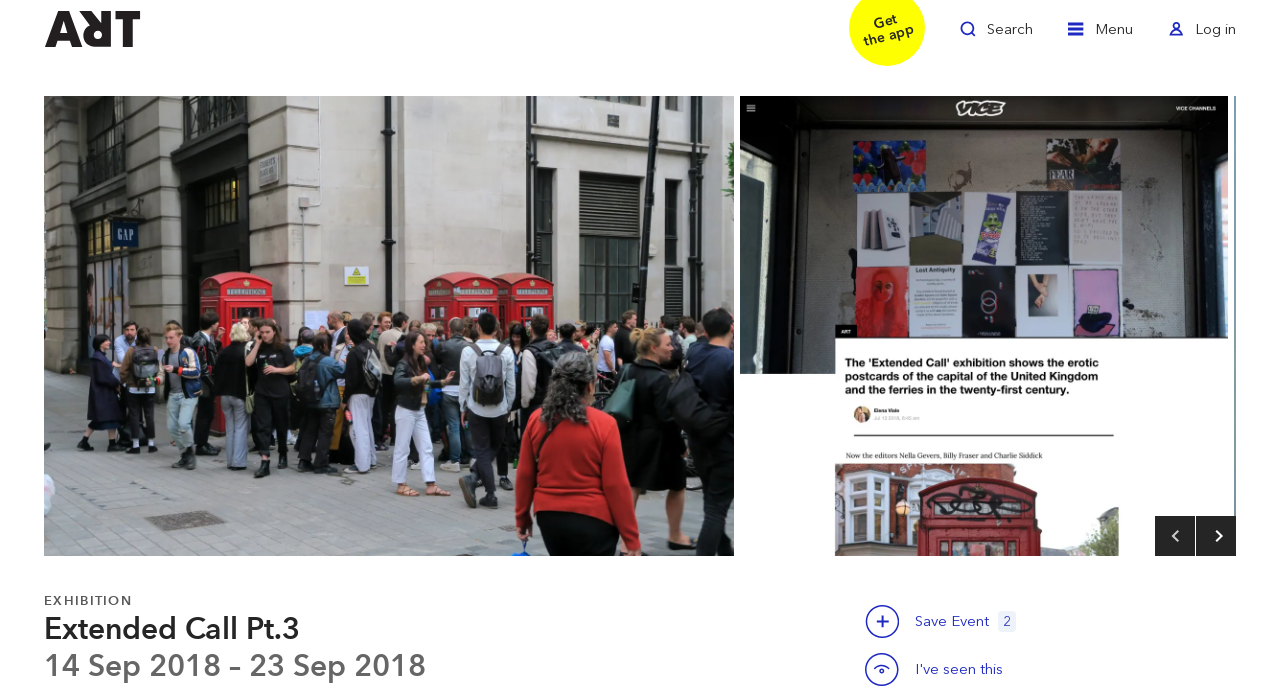Determine the bounding box of the UI component based on this description: "Toggle Menu". The bounding box coordinates should be four float values between 0 and 1, i.e., [left, top, right, bottom].

[0.834, 0.022, 0.885, 0.081]